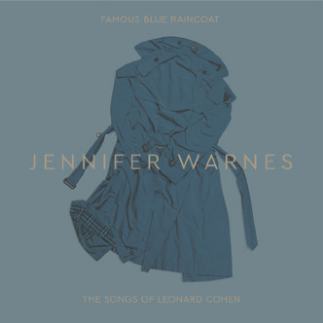Answer the following query with a single word or phrase:
Whose songs are featured on the album?

Leonard Cohen's